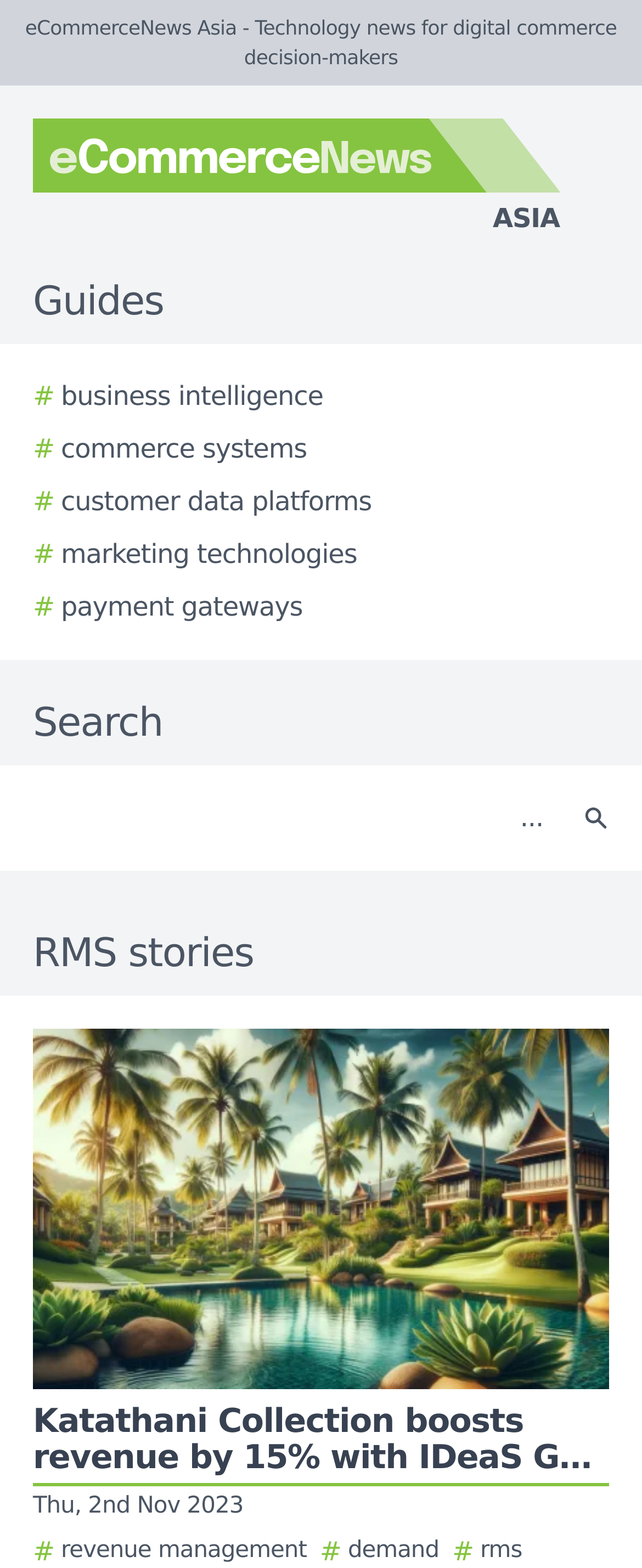How many images are on the webpage?
Please answer the question with a detailed and comprehensive explanation.

I found three images on the webpage: the 'eCommerceNews Asia logo', the 'Story image', and the small icon inside the 'Search' button.